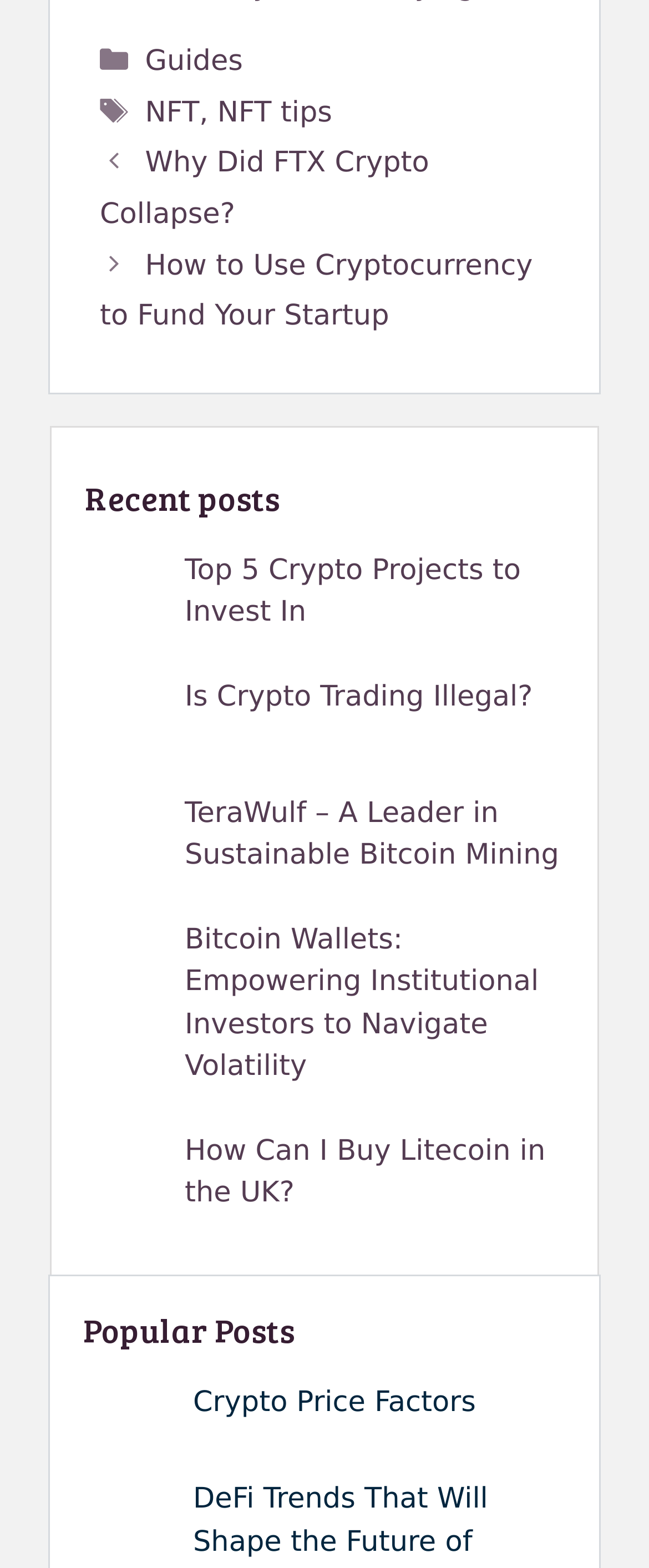Find the bounding box coordinates of the area to click in order to follow the instruction: "Read about NFT tips".

[0.335, 0.061, 0.512, 0.082]